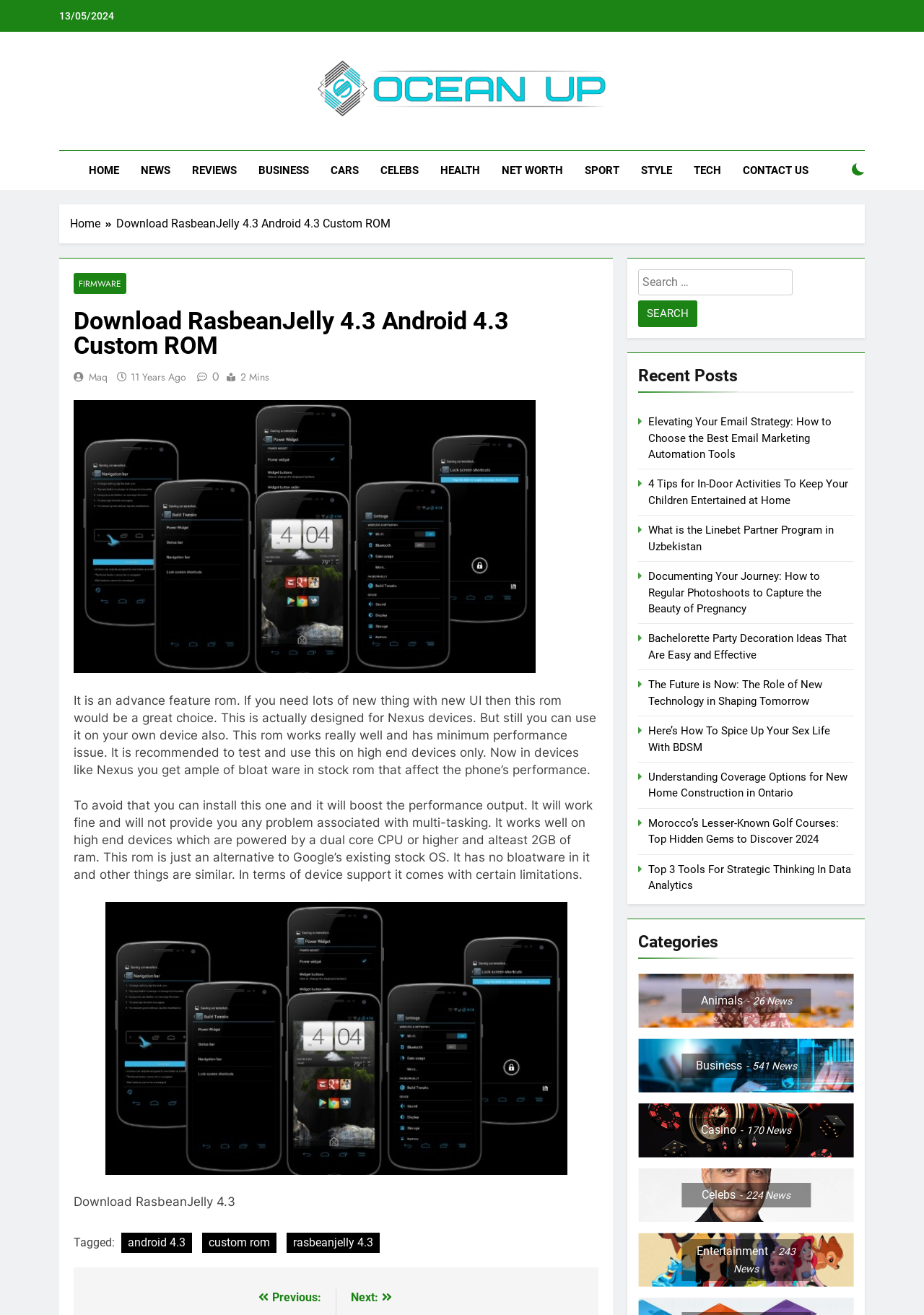How many categories are listed on the webpage?
Please answer the question as detailed as possible based on the image.

I counted the number of categories listed on the webpage by looking at the section titled 'Categories' and counting the number of links and images listed underneath. There are 9 categories in total.